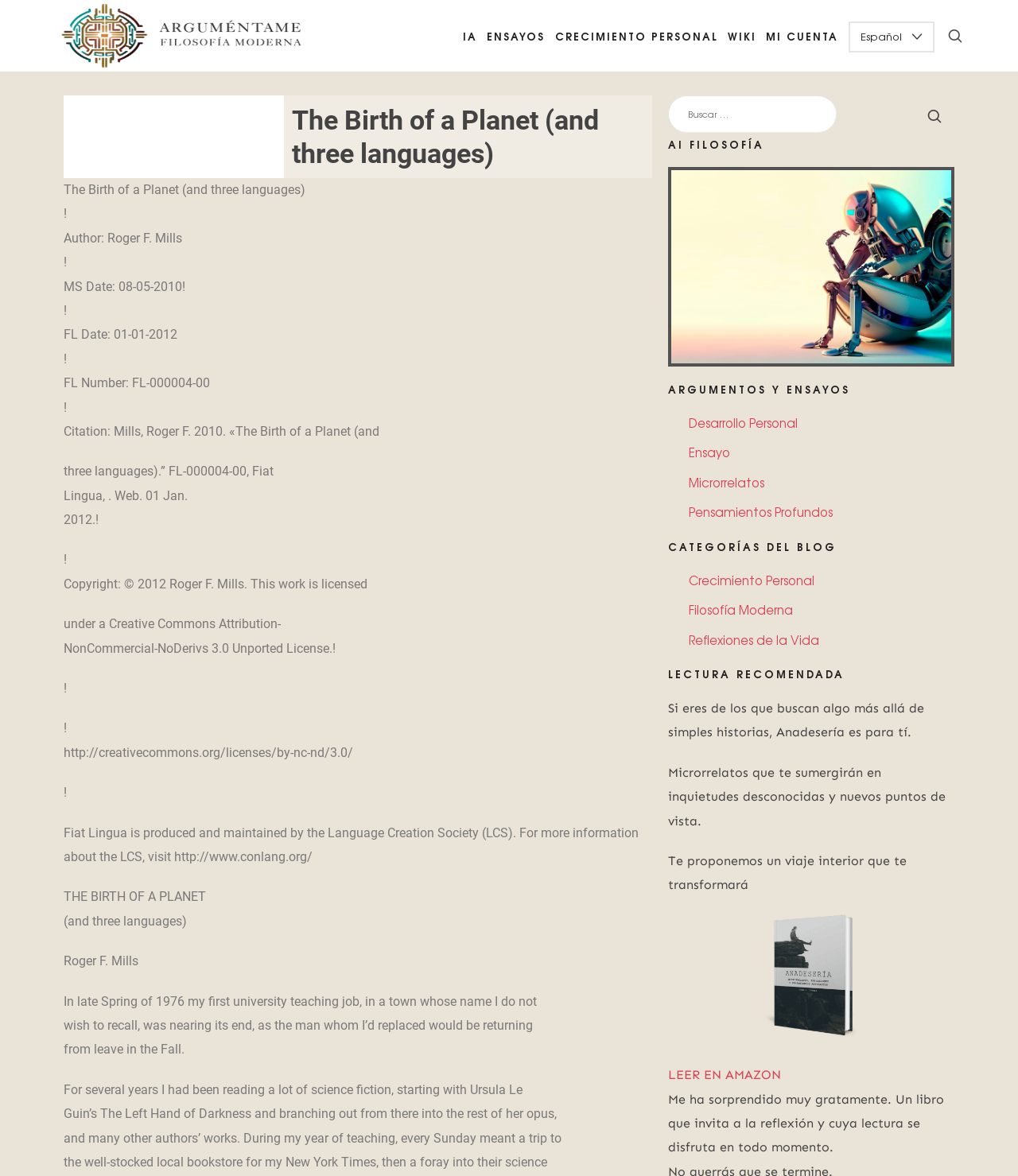Locate the bounding box coordinates of the clickable area needed to fulfill the instruction: "Search for something".

[0.656, 0.081, 0.937, 0.113]